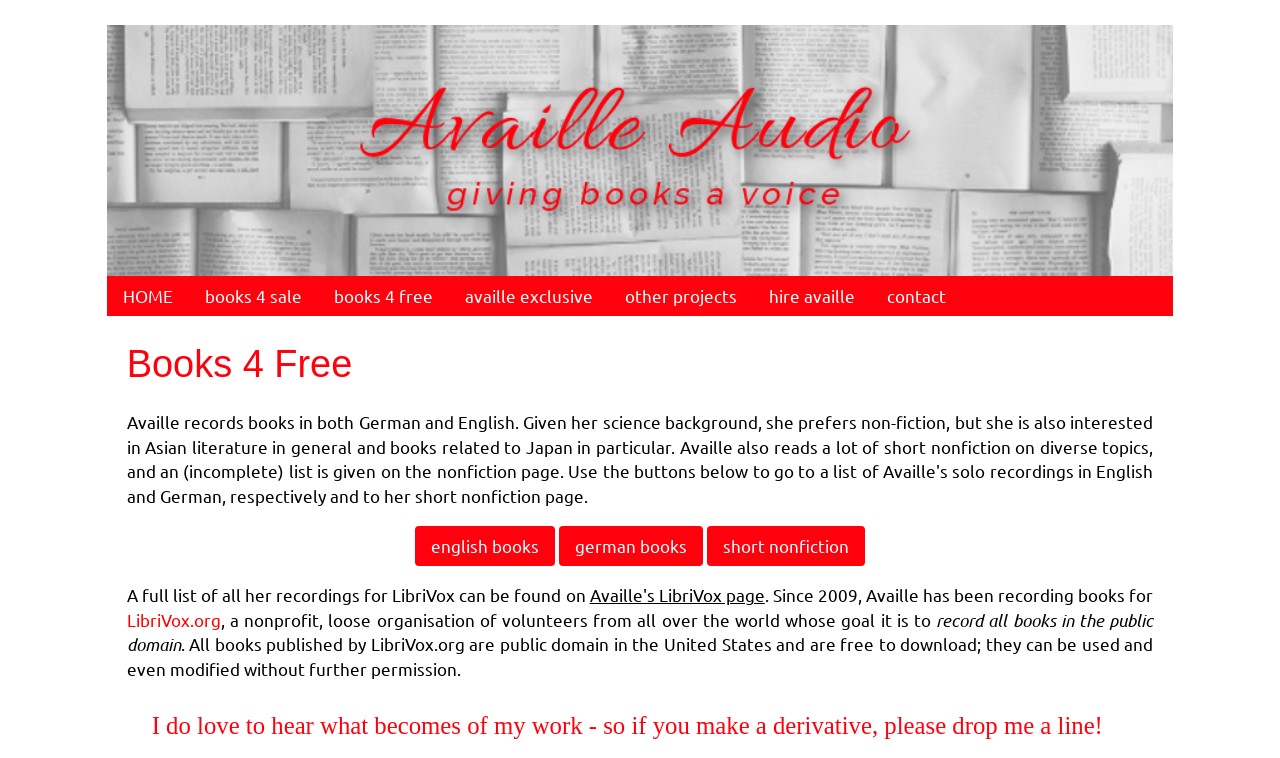Identify the bounding box coordinates of the region that should be clicked to execute the following instruction: "View your cart".

None